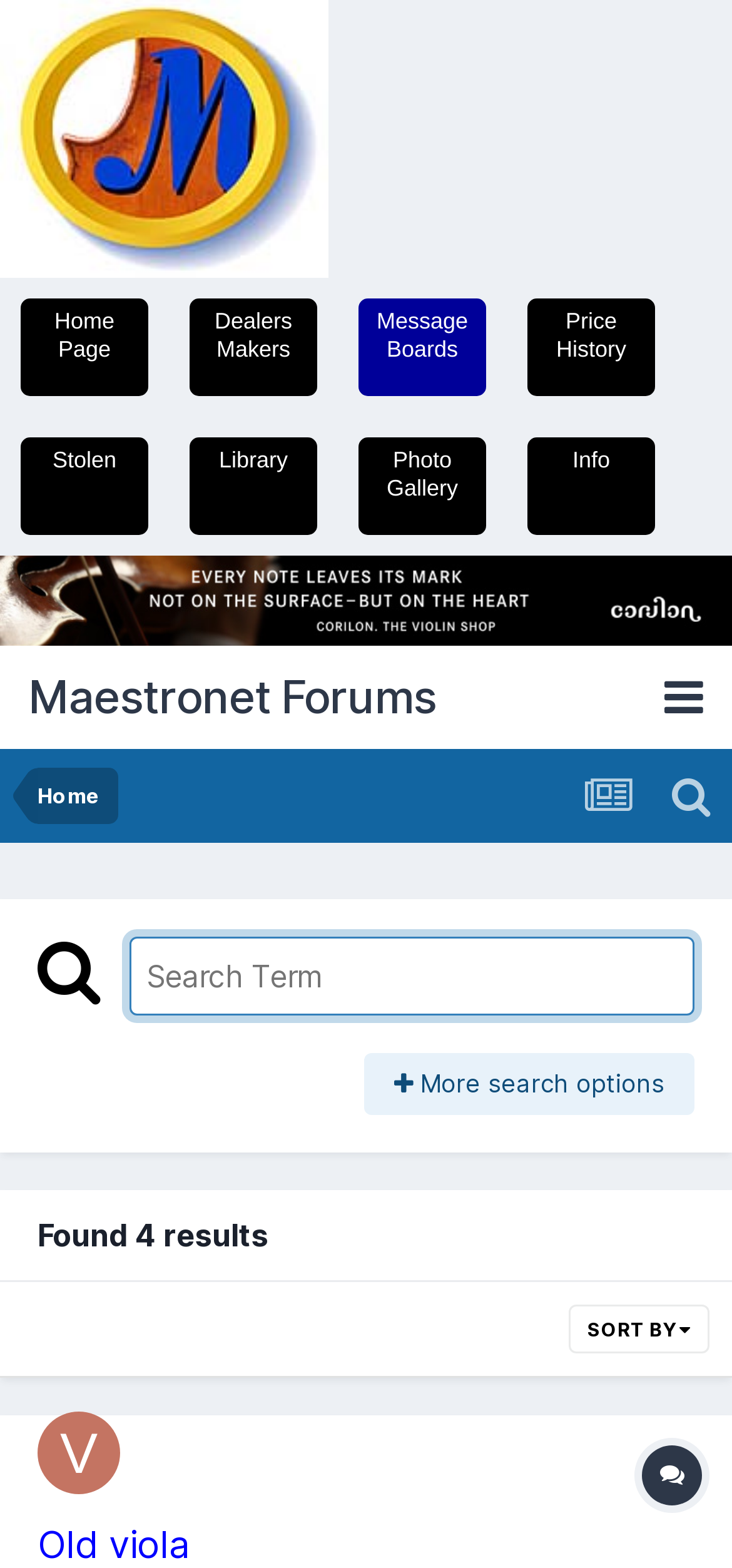Highlight the bounding box coordinates of the region I should click on to meet the following instruction: "View topic 'Old viola'".

[0.051, 0.97, 0.259, 0.999]